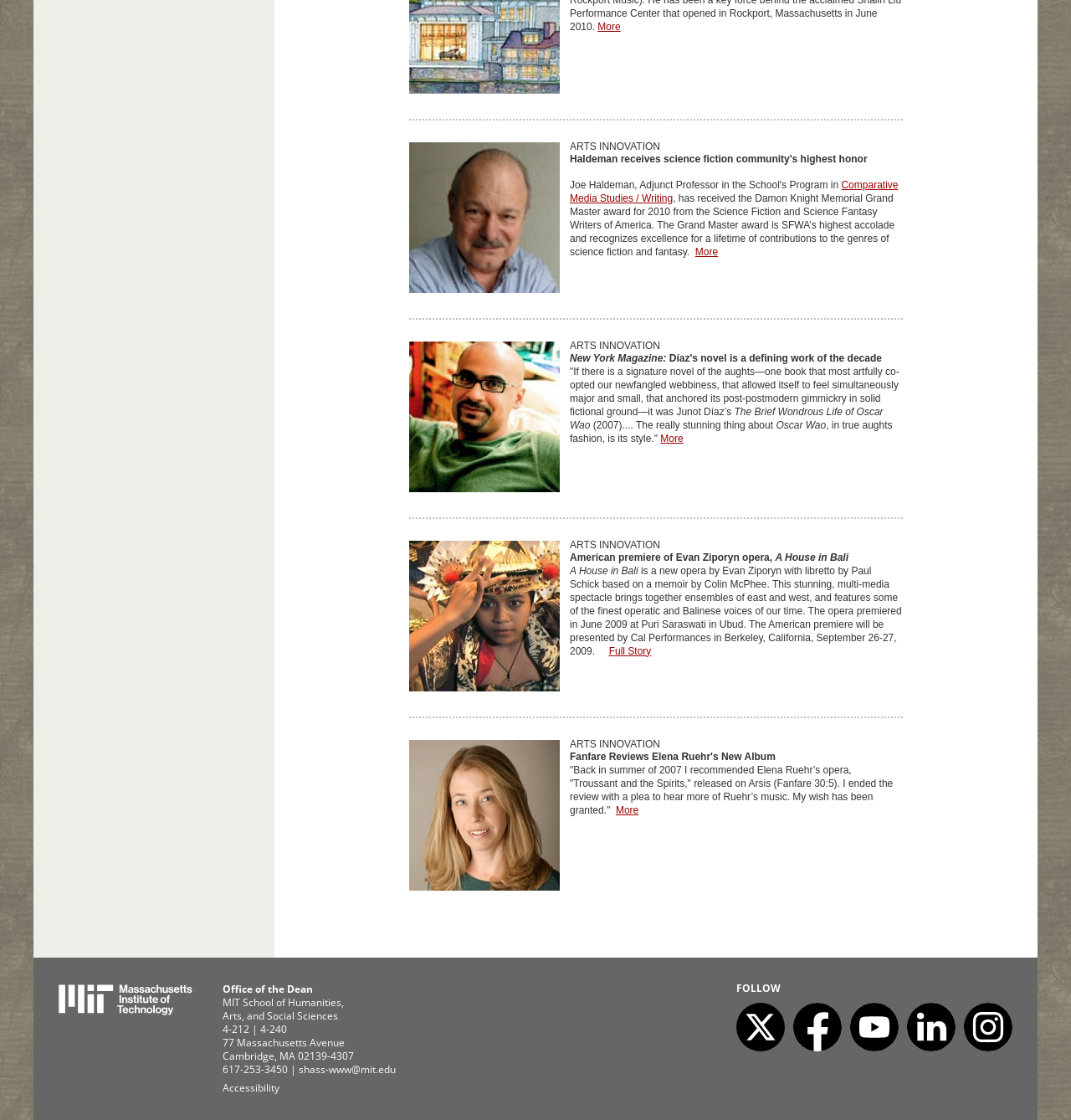What is the name of the award received by Haldeman?
Please answer using one word or phrase, based on the screenshot.

Damon Knight Memorial Grand Master award